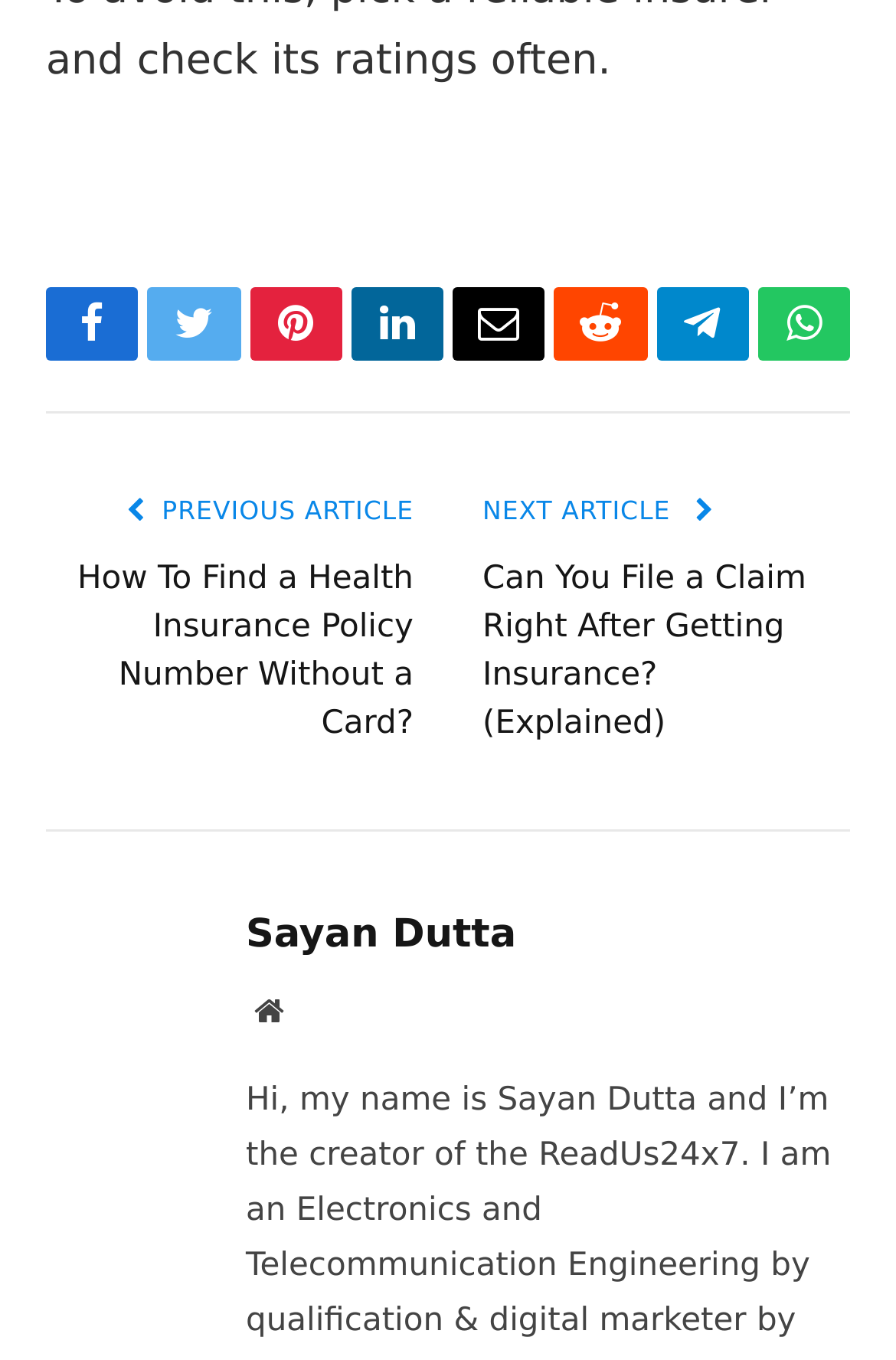Determine the bounding box coordinates of the clickable area required to perform the following instruction: "Share on Facebook". The coordinates should be represented as four float numbers between 0 and 1: [left, top, right, bottom].

[0.051, 0.211, 0.154, 0.265]